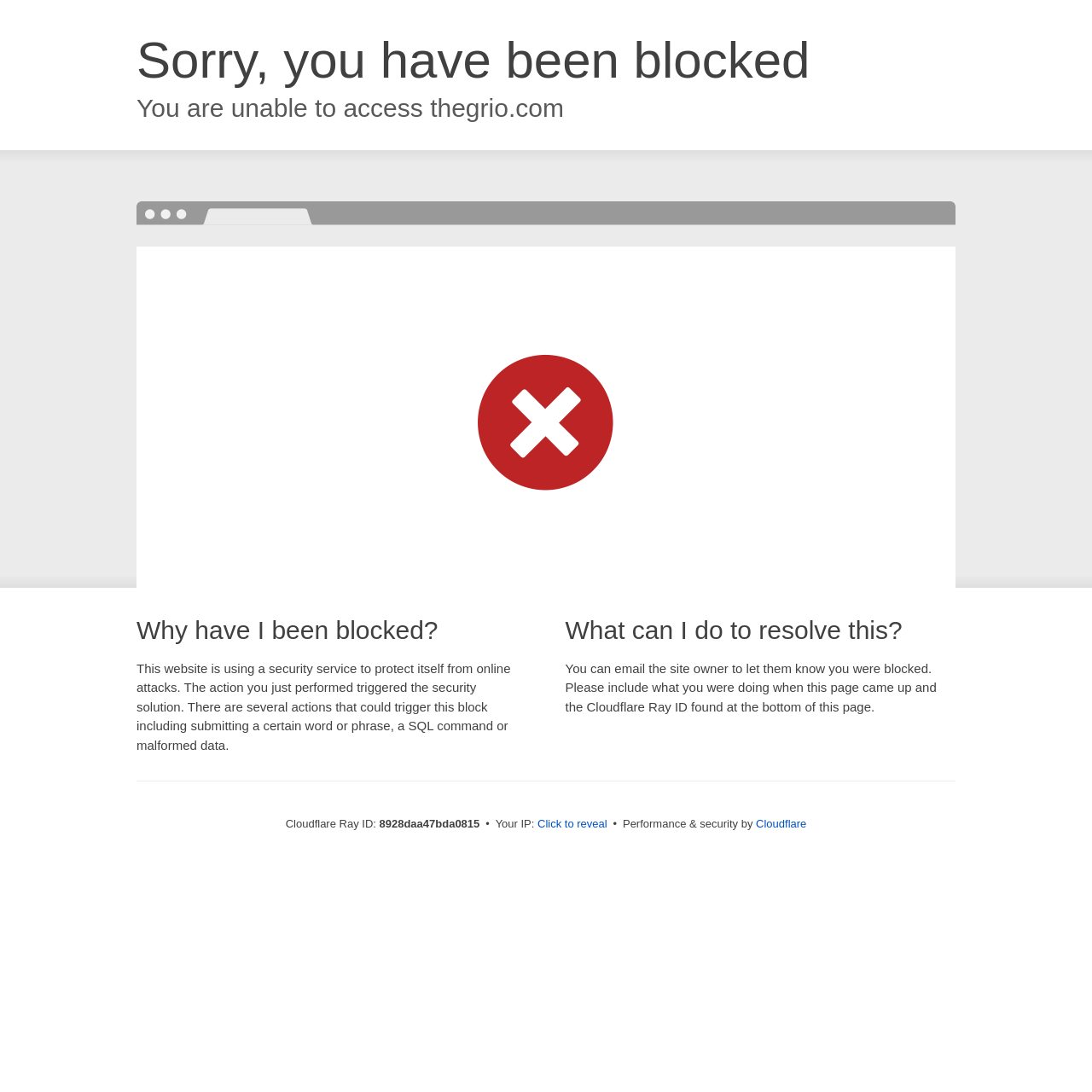What can I do to resolve this block? Based on the screenshot, please respond with a single word or phrase.

Email the site owner